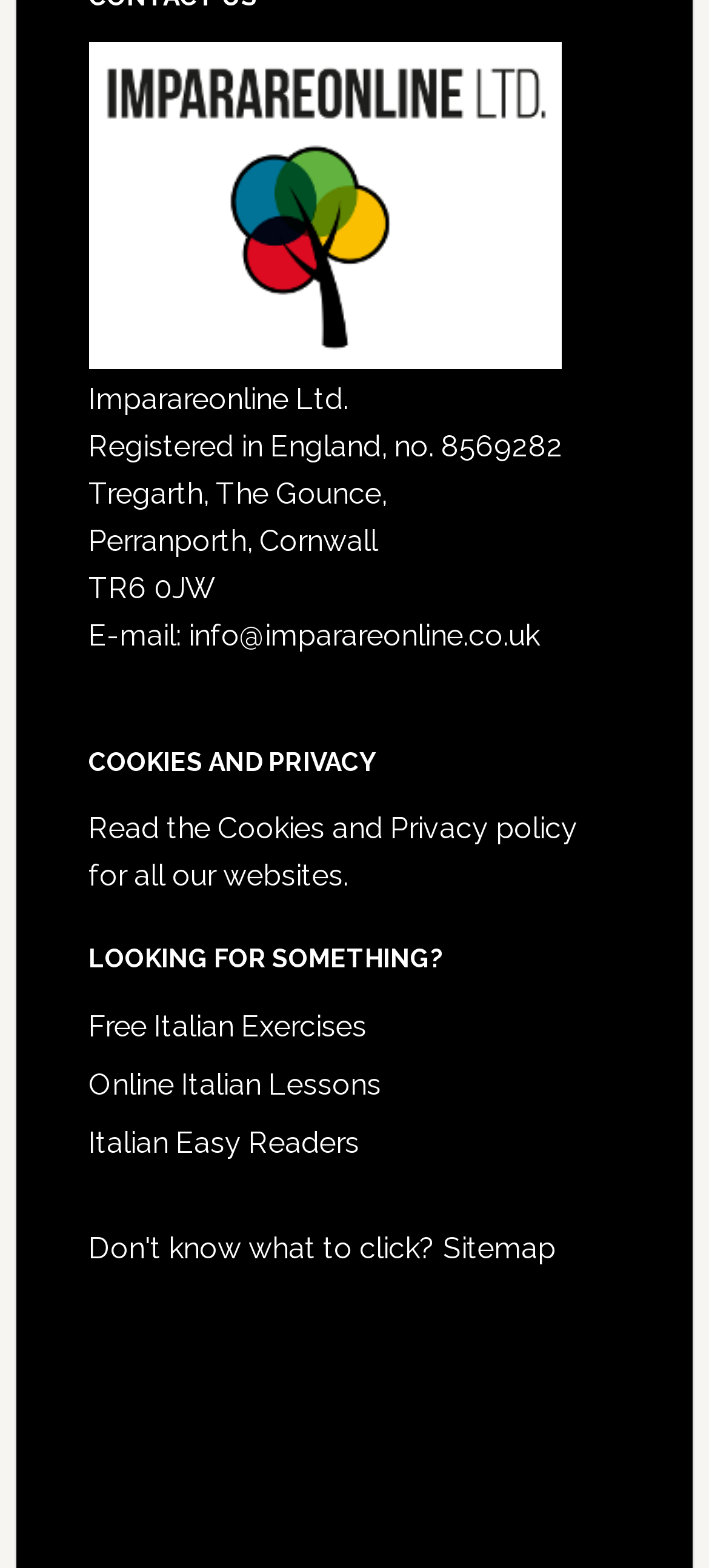Use a single word or phrase to answer the question:
What is the company's registration number?

8569282